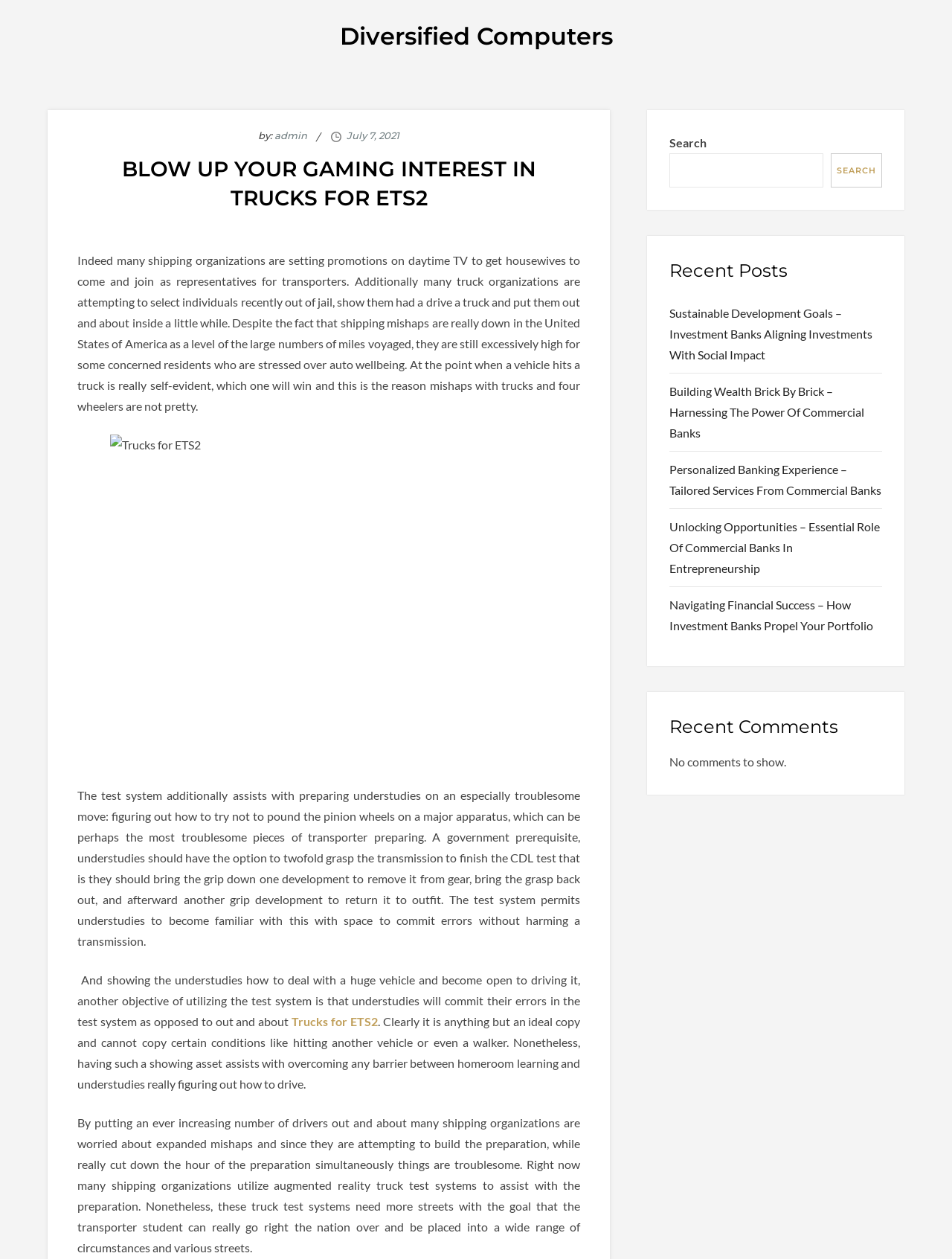Specify the bounding box coordinates for the region that must be clicked to perform the given instruction: "Visit the homepage of Diversified Computers".

[0.357, 0.017, 0.643, 0.04]